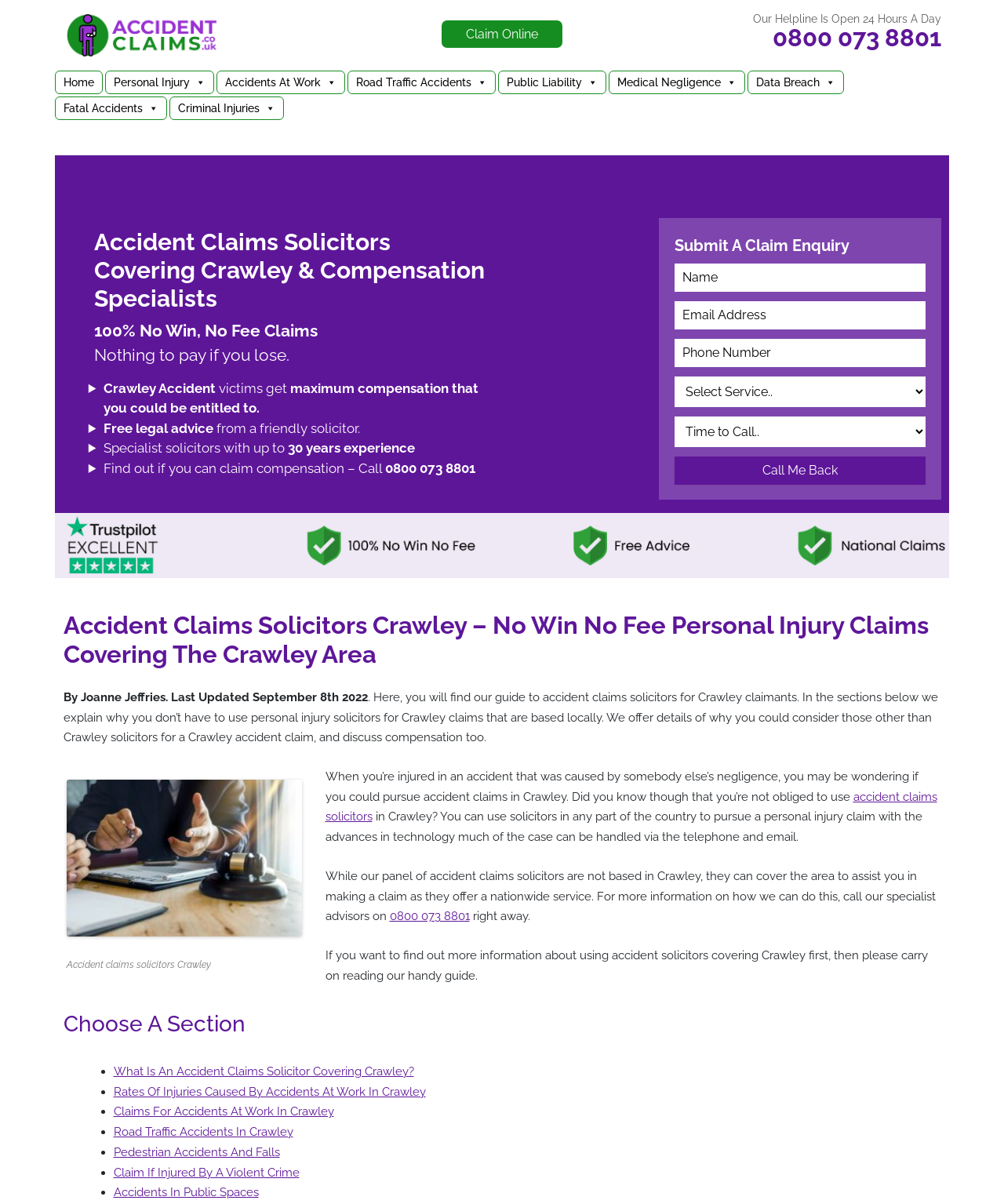From the screenshot, find the bounding box of the UI element matching this description: "Road Traffic Accidents In Crawley". Supply the bounding box coordinates in the form [left, top, right, bottom], each a float between 0 and 1.

[0.113, 0.934, 0.292, 0.946]